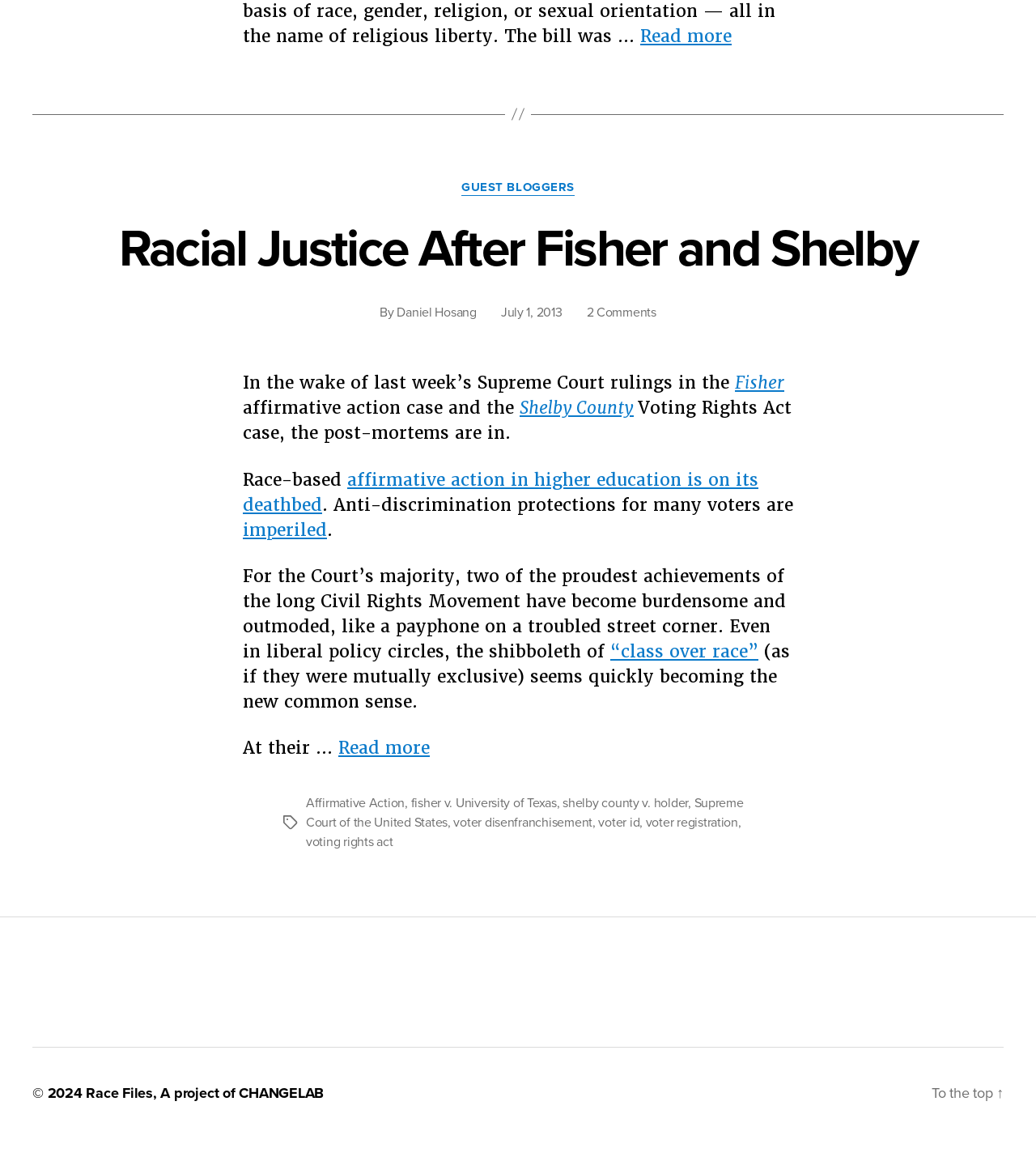Please specify the bounding box coordinates for the clickable region that will help you carry out the instruction: "Read recent post about Granny: Chapter Two".

None